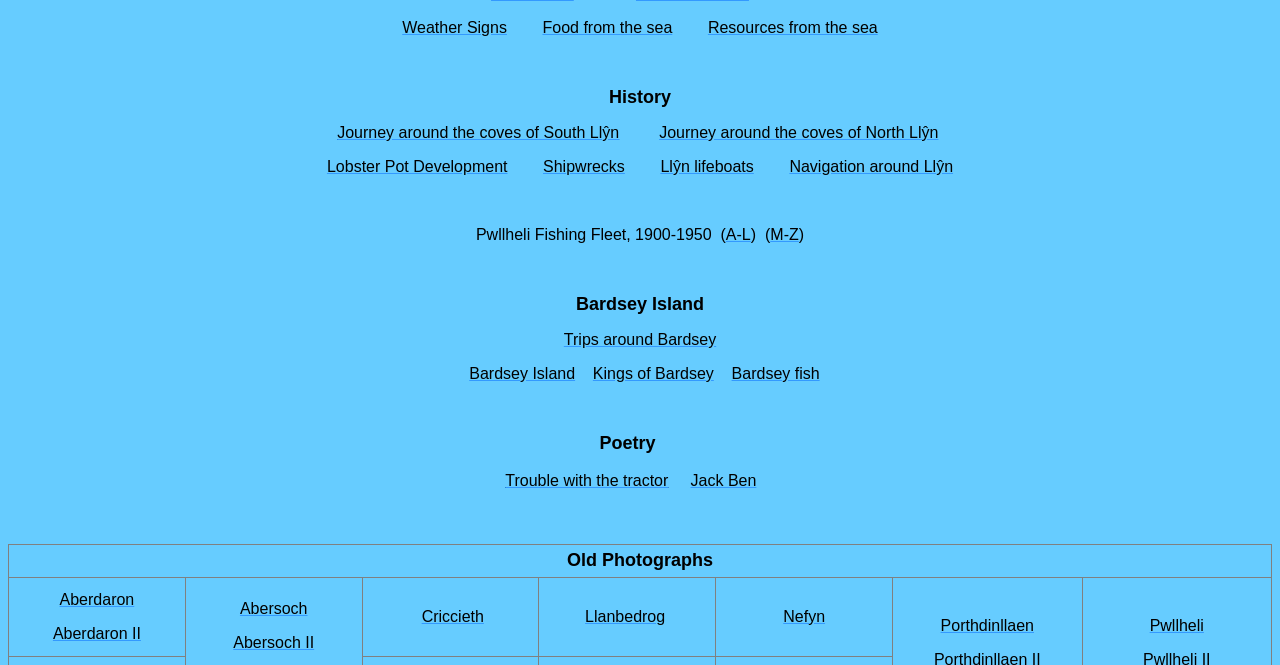What is the text above the link 'Journey around the coves of South Llŷn'?
Use the information from the screenshot to give a comprehensive response to the question.

The text above the link 'Journey around the coves of South Llŷn' is 'History' which is located at [0.476, 0.131, 0.524, 0.161].